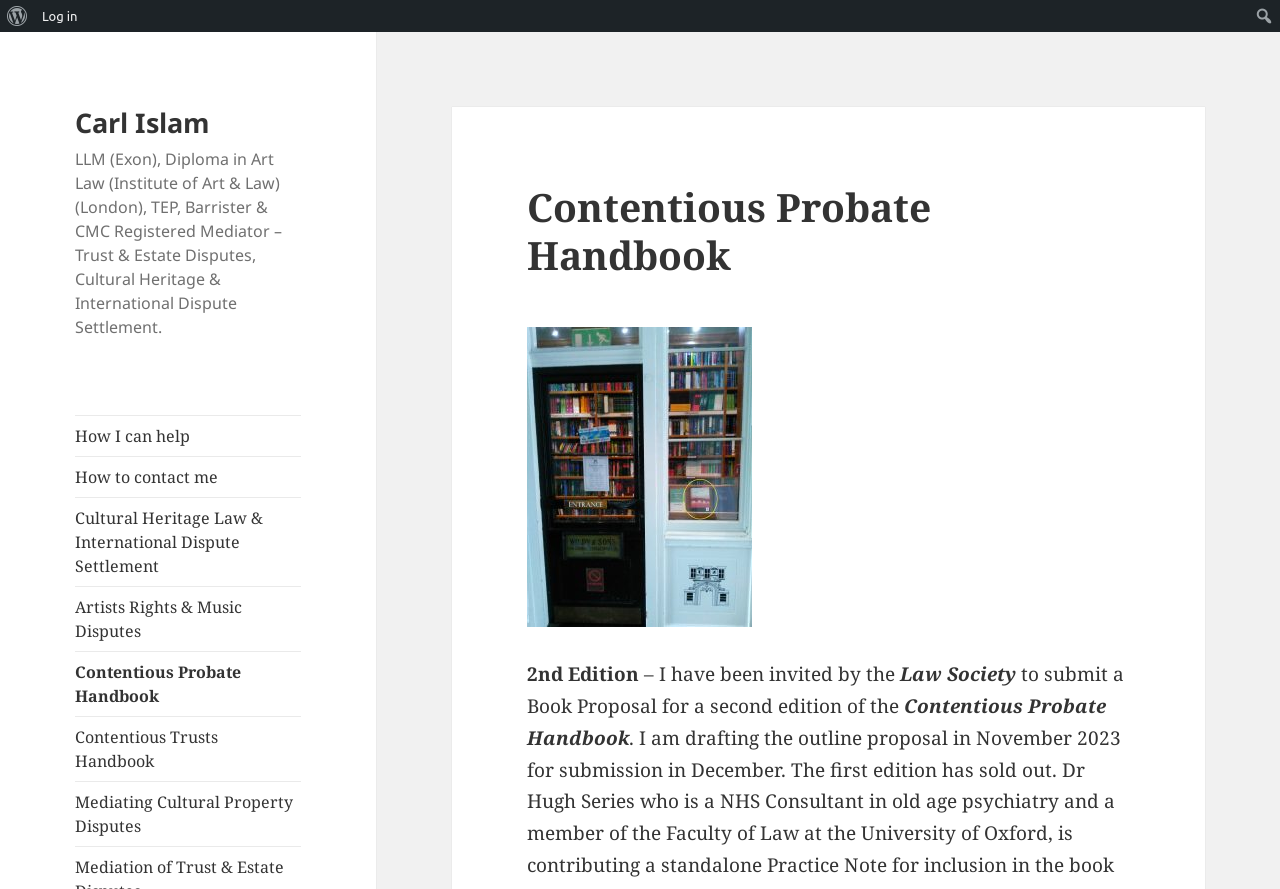Determine the bounding box coordinates of the clickable element to complete this instruction: "visit Carl Islam's page". Provide the coordinates in the format of four float numbers between 0 and 1, [left, top, right, bottom].

[0.059, 0.117, 0.164, 0.159]